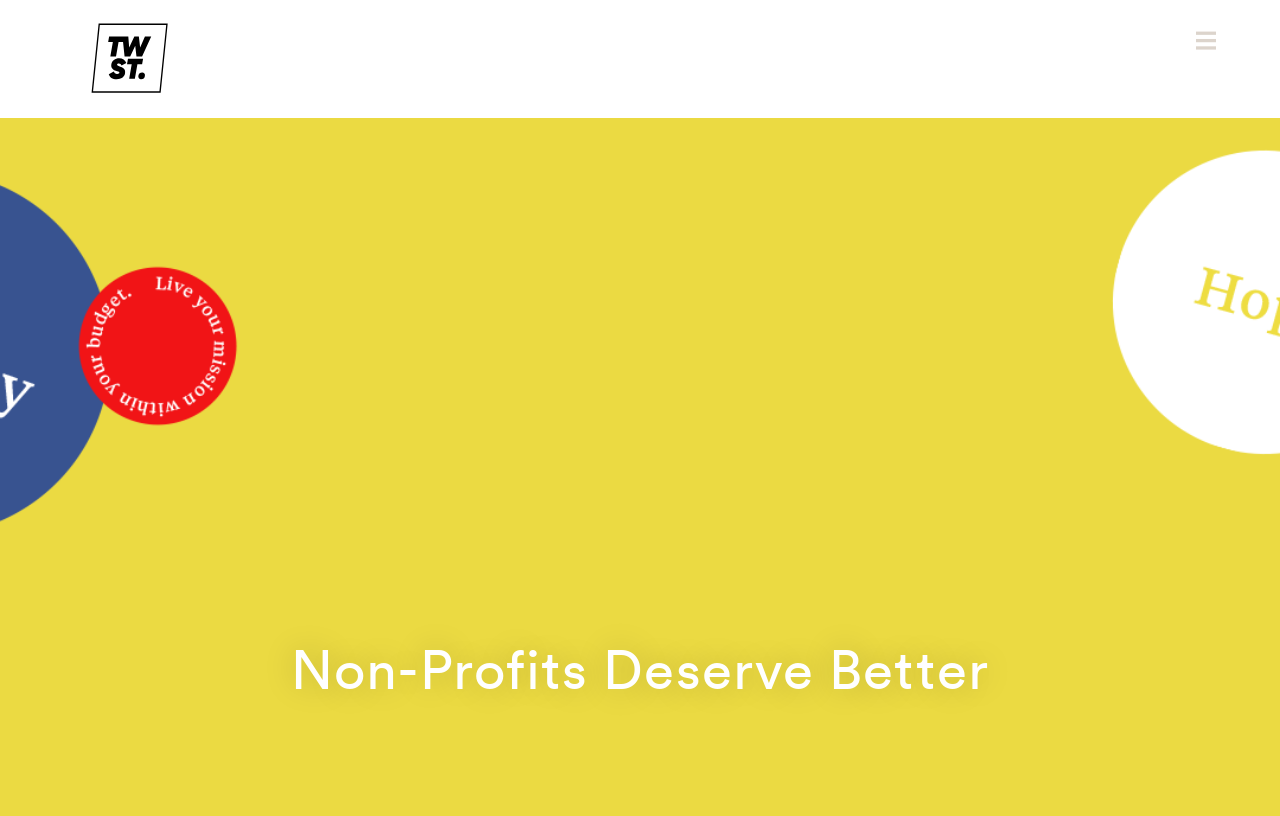Please find and generate the text of the main heading on the webpage.

Non-Profits Deserve Better